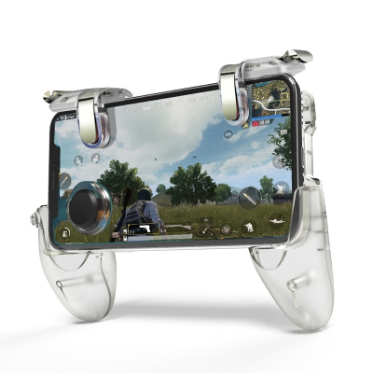What issue does the controller aim to eliminate?
Please use the visual content to give a single word or phrase answer.

Discomfort